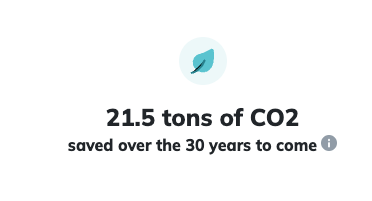Convey a rich and detailed description of the image.

The image highlights a significant environmental impact, showcasing a total of **21.5 tons of CO2** that can be saved over the span of **30 years**. Accompanied by a subtle leaf icon, it emphasizes the positive contributions of sustainable energy practices. This visual representation serves to illustrate the long-term benefits of adopting solar energy solutions, reinforcing the message that investing in renewable energy not only helps financially but also plays a crucial role in reducing carbon footprints and promoting a healthier planet for future generations.